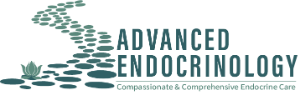Identify and describe all the elements present in the image.

The image features the logo of Advanced Endocrinology, characterized by a serene design that incorporates a stylized pathway formed by smooth, rounded stones, symbolizing a journey towards health. The logo prominently displays the name "ADVANCED ENDOCRINOLOGY" in bold, teal letters, conveying strength and professionalism. Below the main title, the tagline "Compassionate & Comprehensive Endocrine Care" is presented in a softer, subtle font, reinforcing the organization's commitment to providing thoughtful and thorough healthcare services. The incorporation of a lotus flower adds an element of tranquility and healing, highlighting the holistic approach taken by Advanced Endocrinology in patient care.